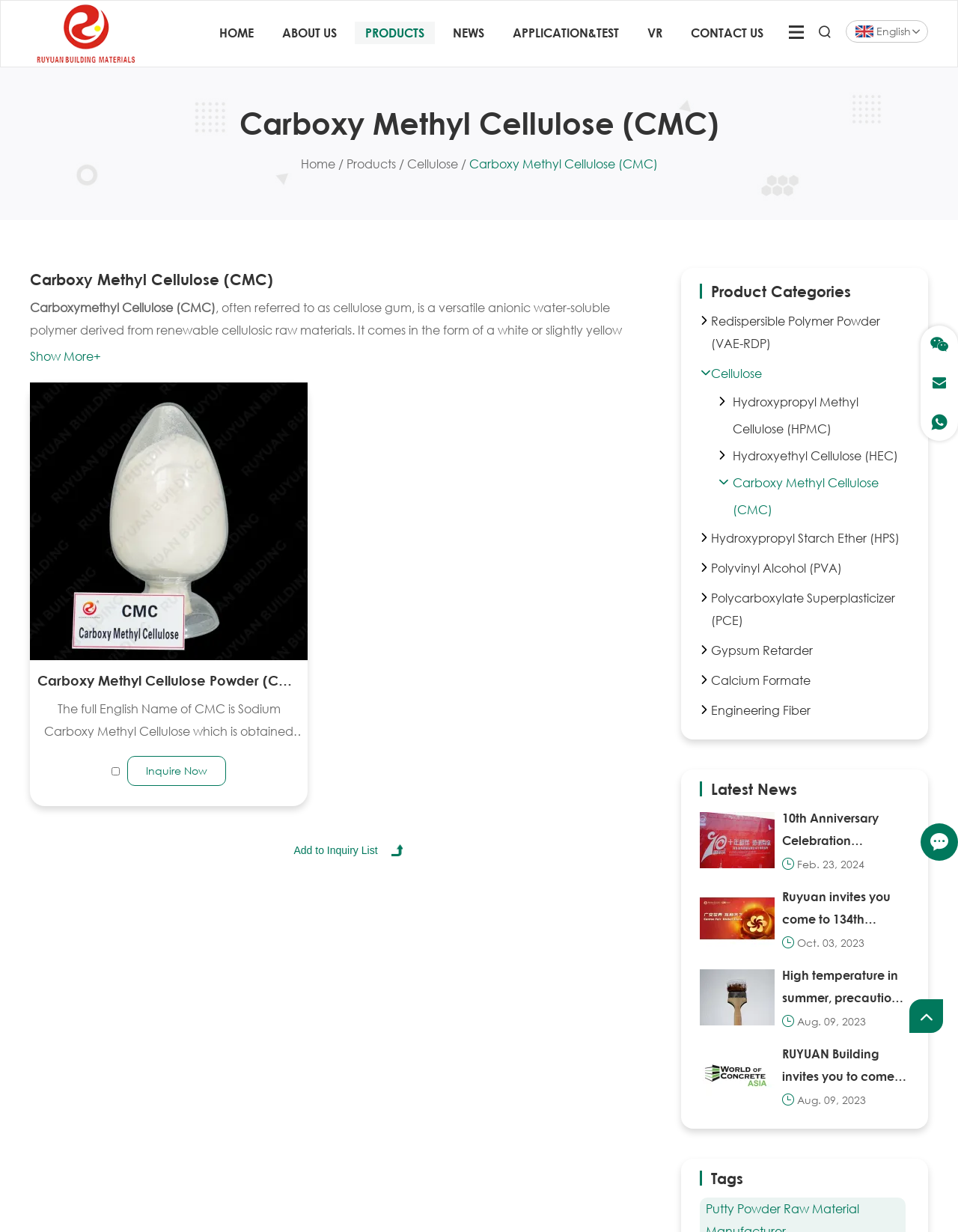Provide a one-word or short-phrase response to the question:
What is the purpose of CMC in Gypsum Powder?

Enhances water retention and adhesion